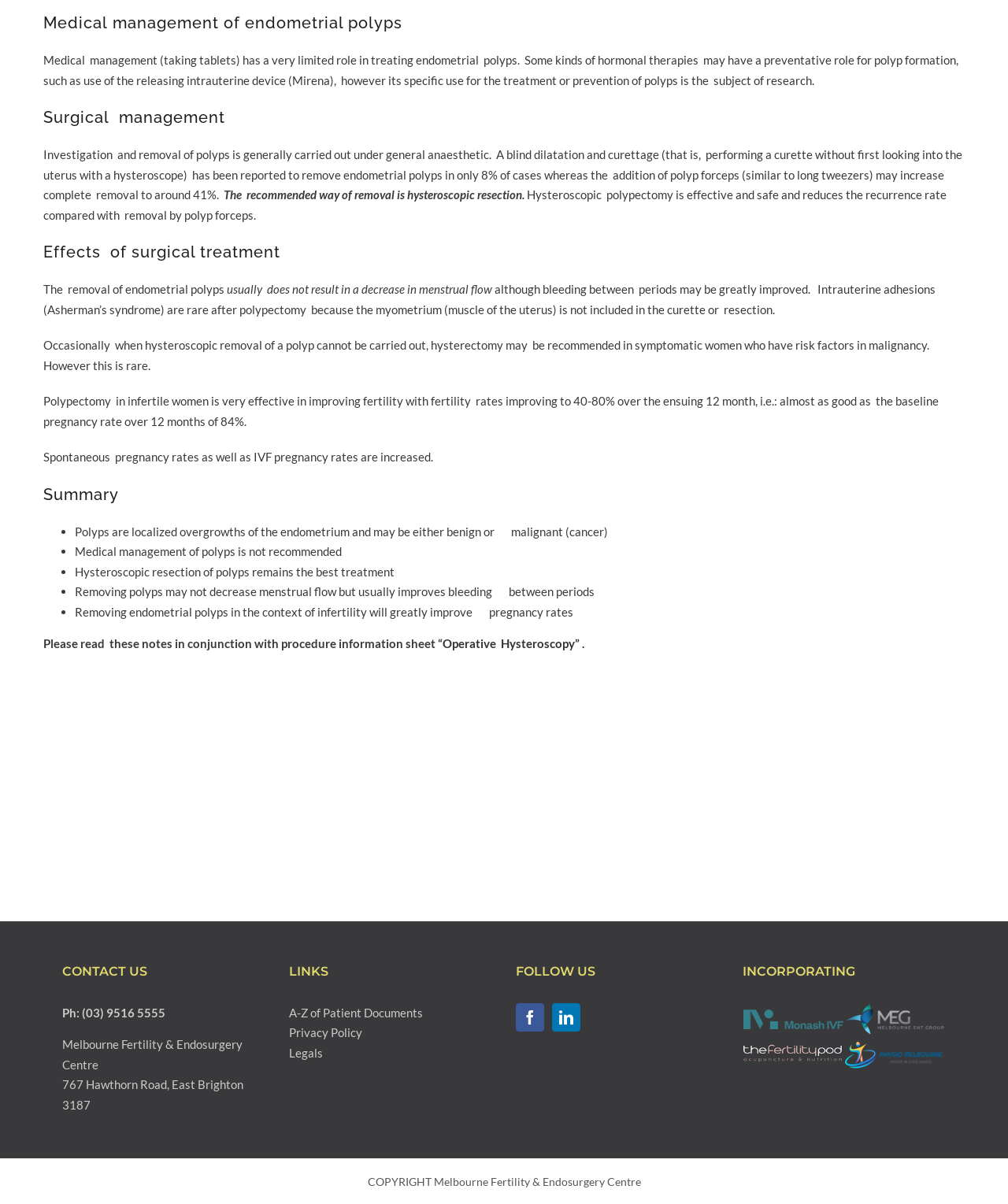Given the description of a UI element: "A-Z of Patient Documents", identify the bounding box coordinates of the matching element in the webpage screenshot.

[0.287, 0.835, 0.419, 0.847]